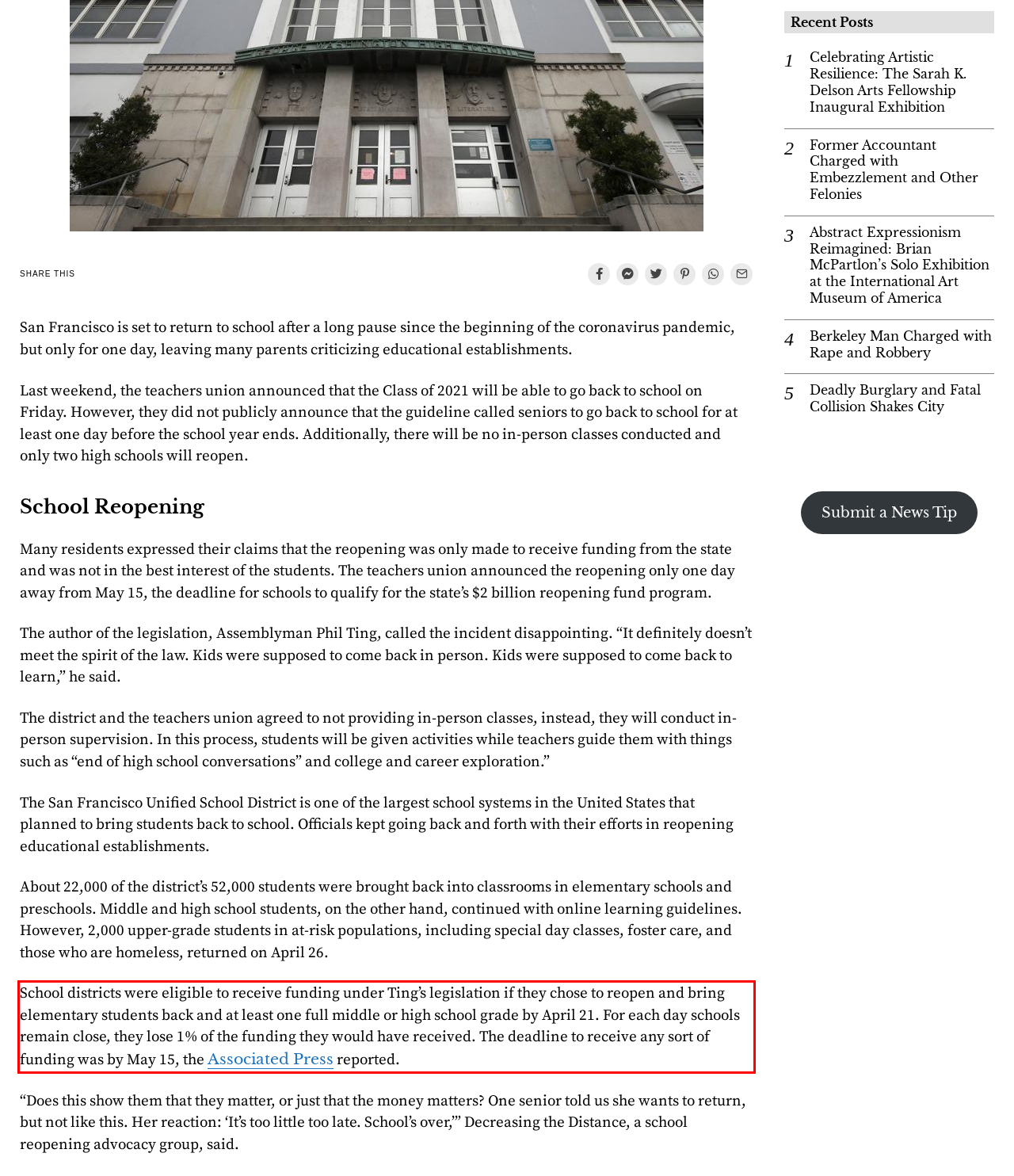Please recognize and transcribe the text located inside the red bounding box in the webpage image.

School districts were eligible to receive funding under Ting’s legislation if they chose to reopen and bring elementary students back and at least one full middle or high school grade by April 21. For each day schools remain close, they lose 1% of the funding they would have received. The deadline to receive any sort of funding was by May 15, the Associated Press reported.